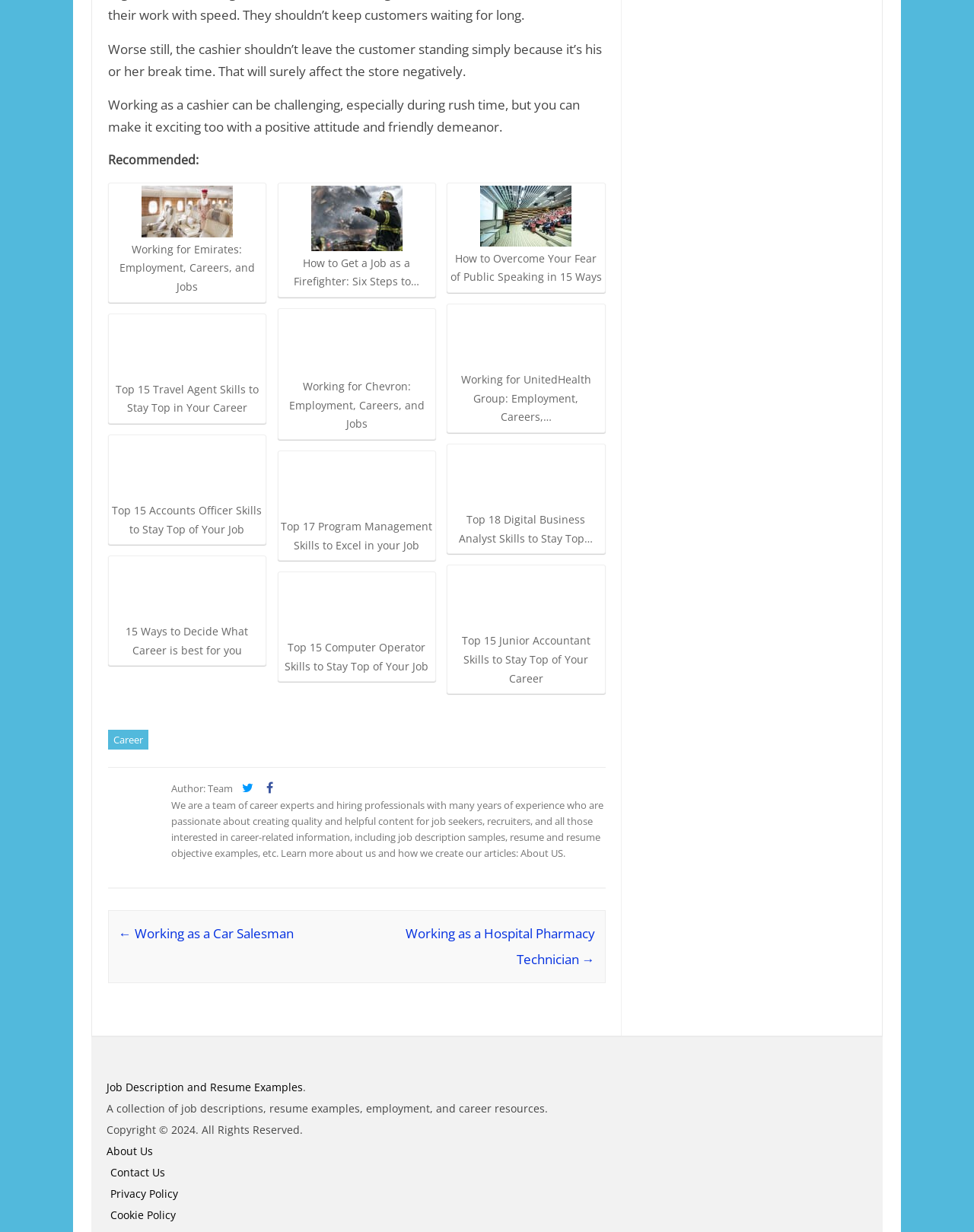From the given element description: "Career", find the bounding box for the UI element. Provide the coordinates as four float numbers between 0 and 1, in the order [left, top, right, bottom].

[0.111, 0.592, 0.152, 0.608]